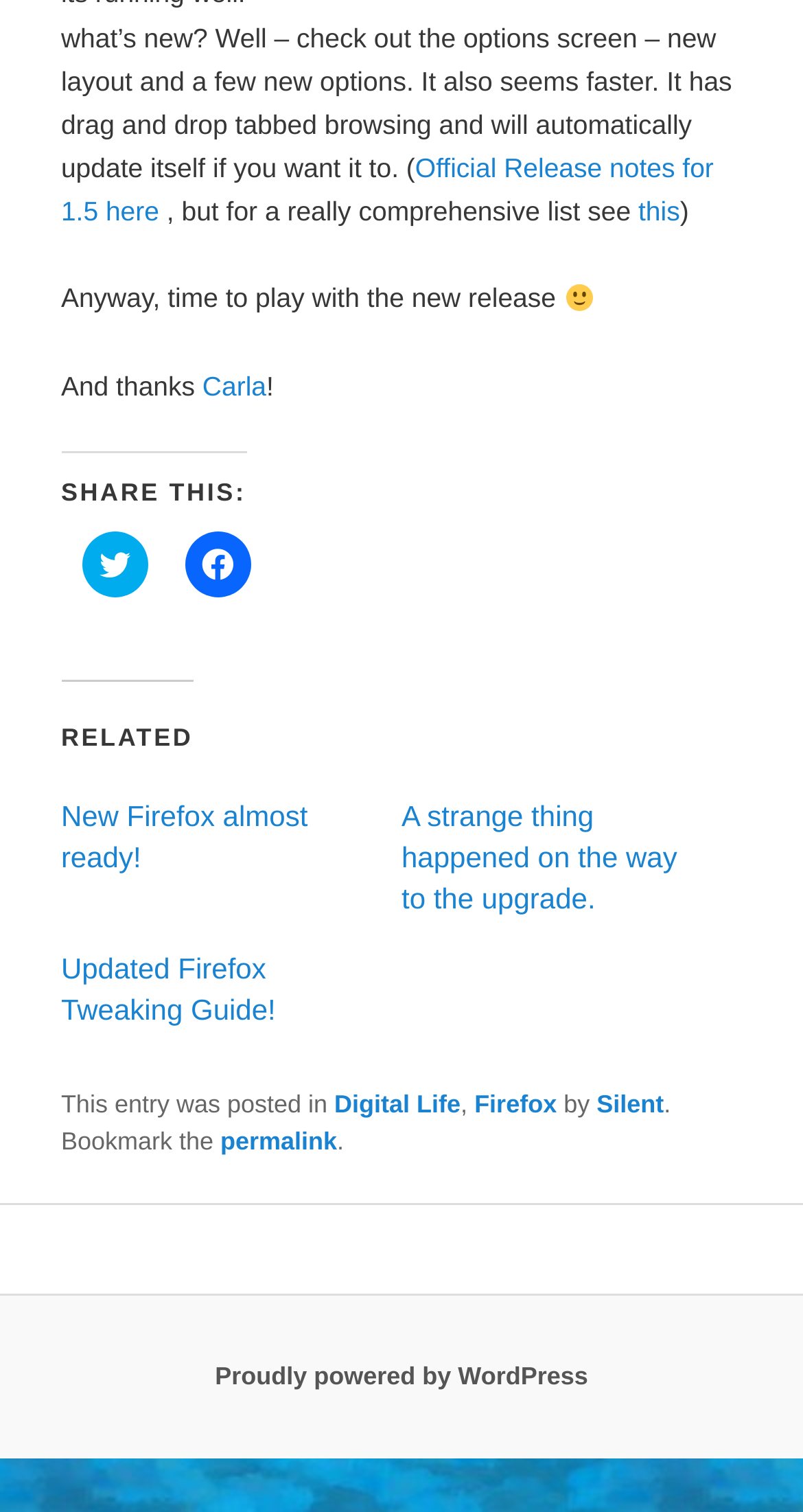Who is the author of the article?
Give a detailed response to the question by analyzing the screenshot.

The author of the article can be found in the footer section of the webpage. The text 'This entry was posted in ... by Silent' indicates that the author's name is Silent.